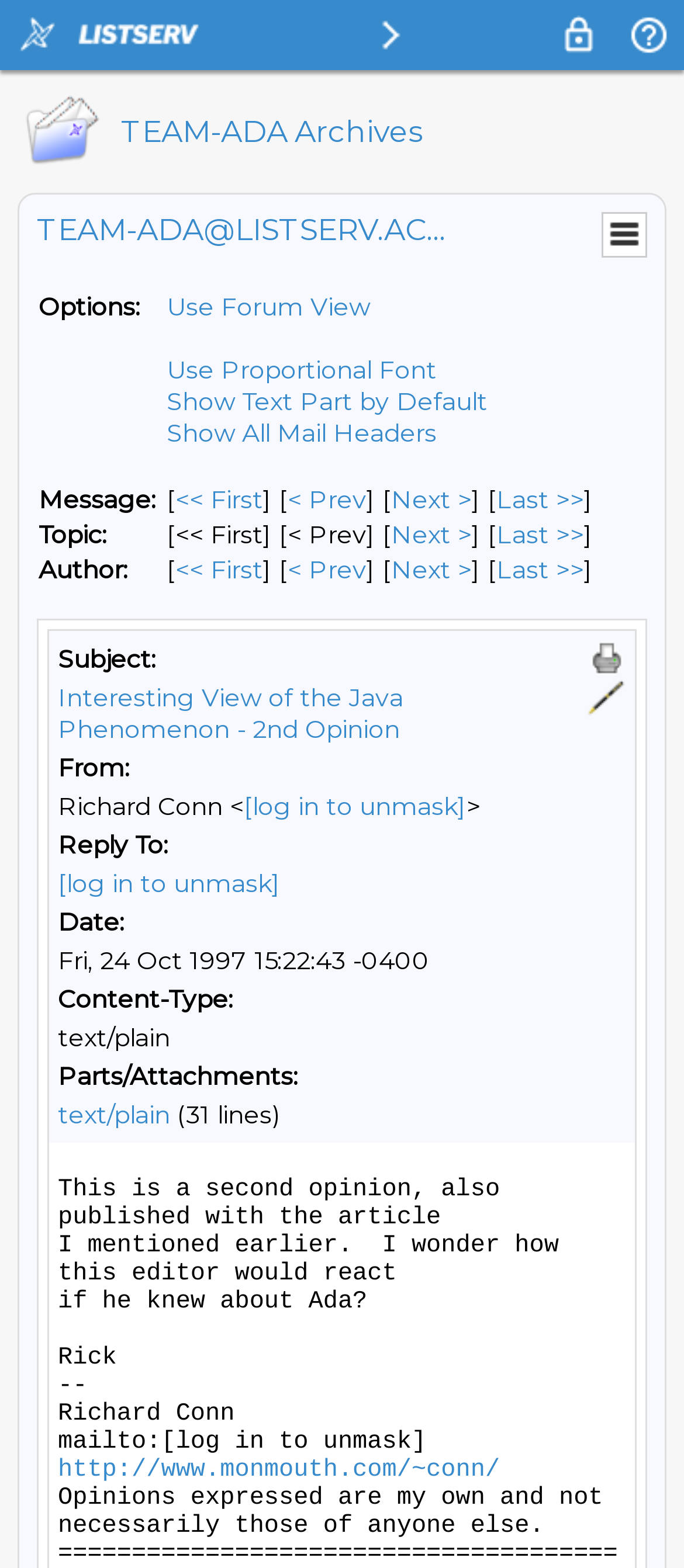Show me the bounding box coordinates of the clickable region to achieve the task as per the instruction: "Print the current message".

[0.859, 0.408, 0.915, 0.433]